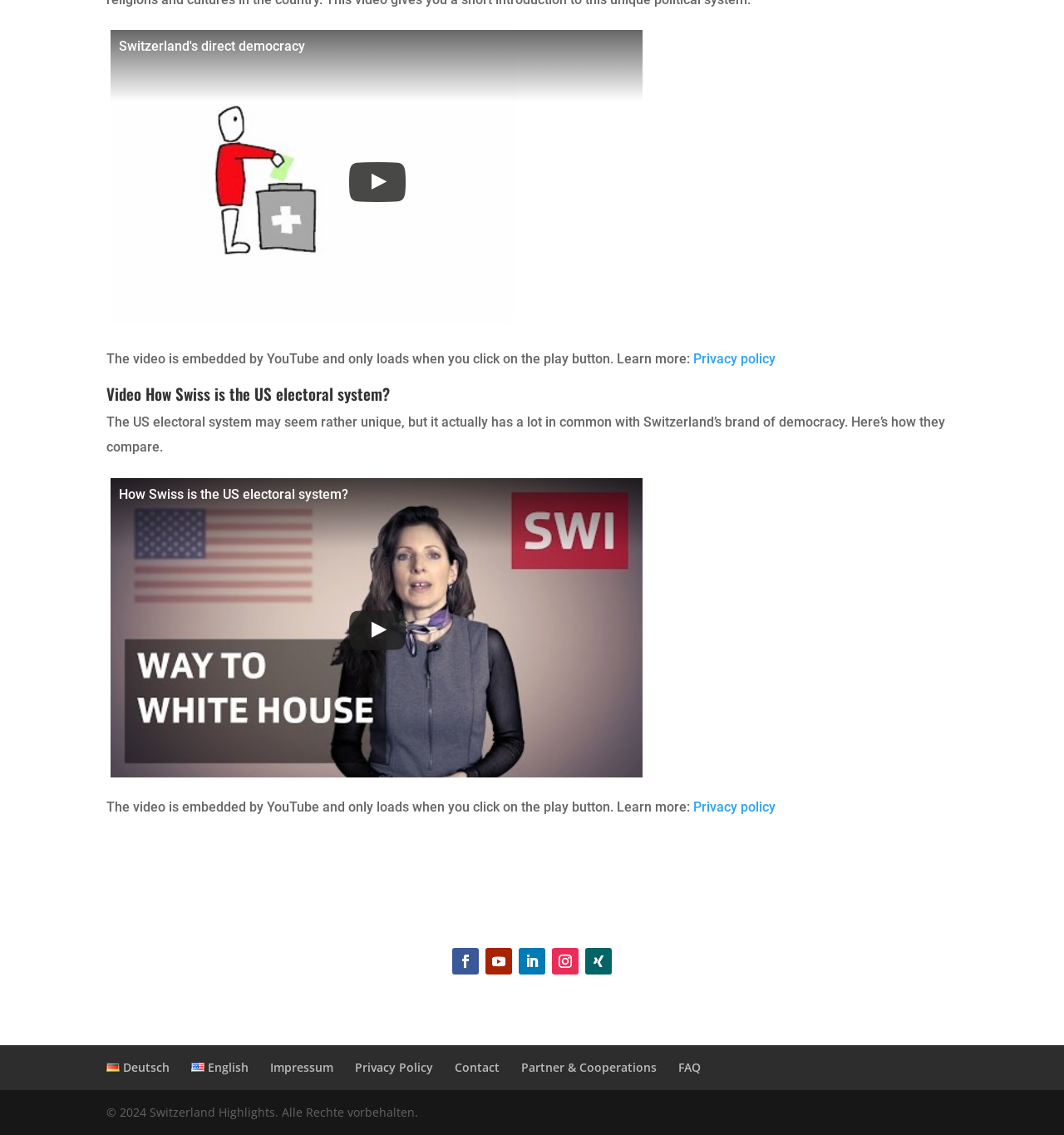Please identify the bounding box coordinates of the element I should click to complete this instruction: 'Play the video'. The coordinates should be given as four float numbers between 0 and 1, like this: [left, top, right, bottom].

[0.1, 0.34, 0.9, 0.361]